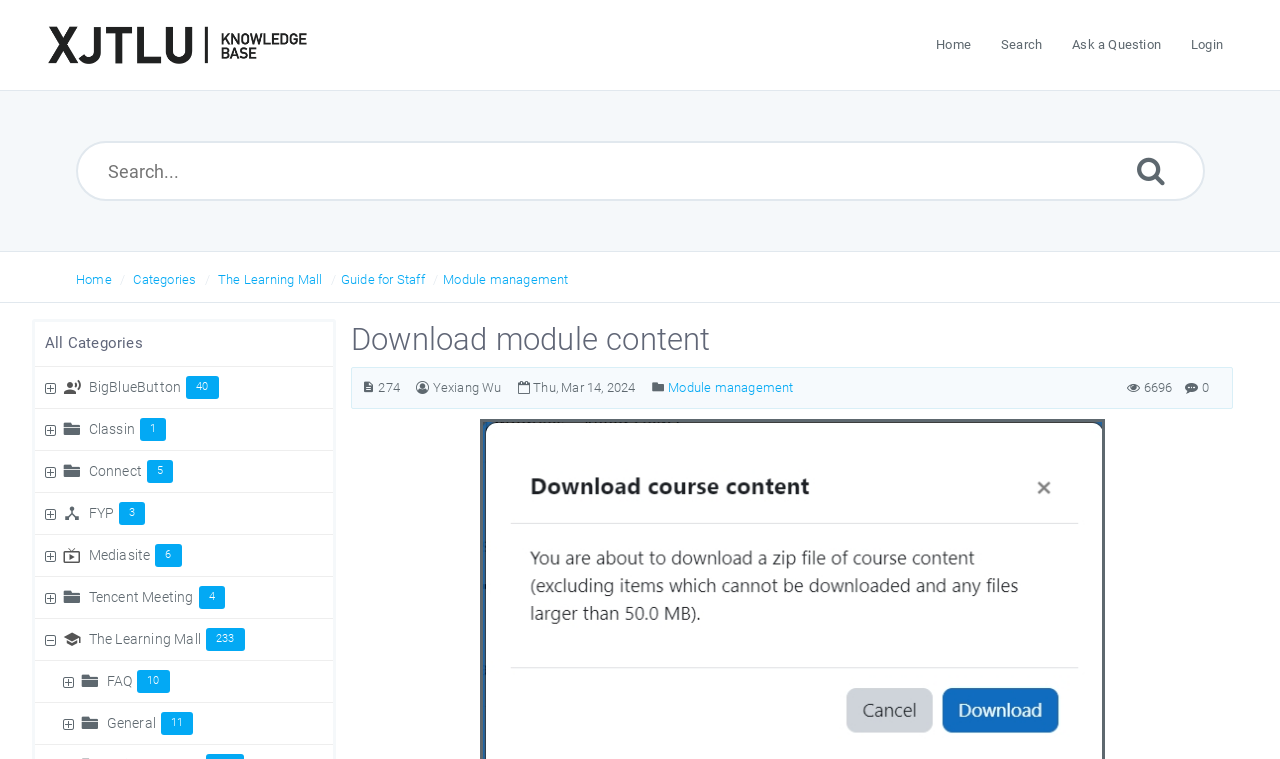Specify the bounding box coordinates (top-left x, top-left y, bottom-right x, bottom-right y) of the UI element in the screenshot that matches this description: Module management

[0.346, 0.358, 0.444, 0.378]